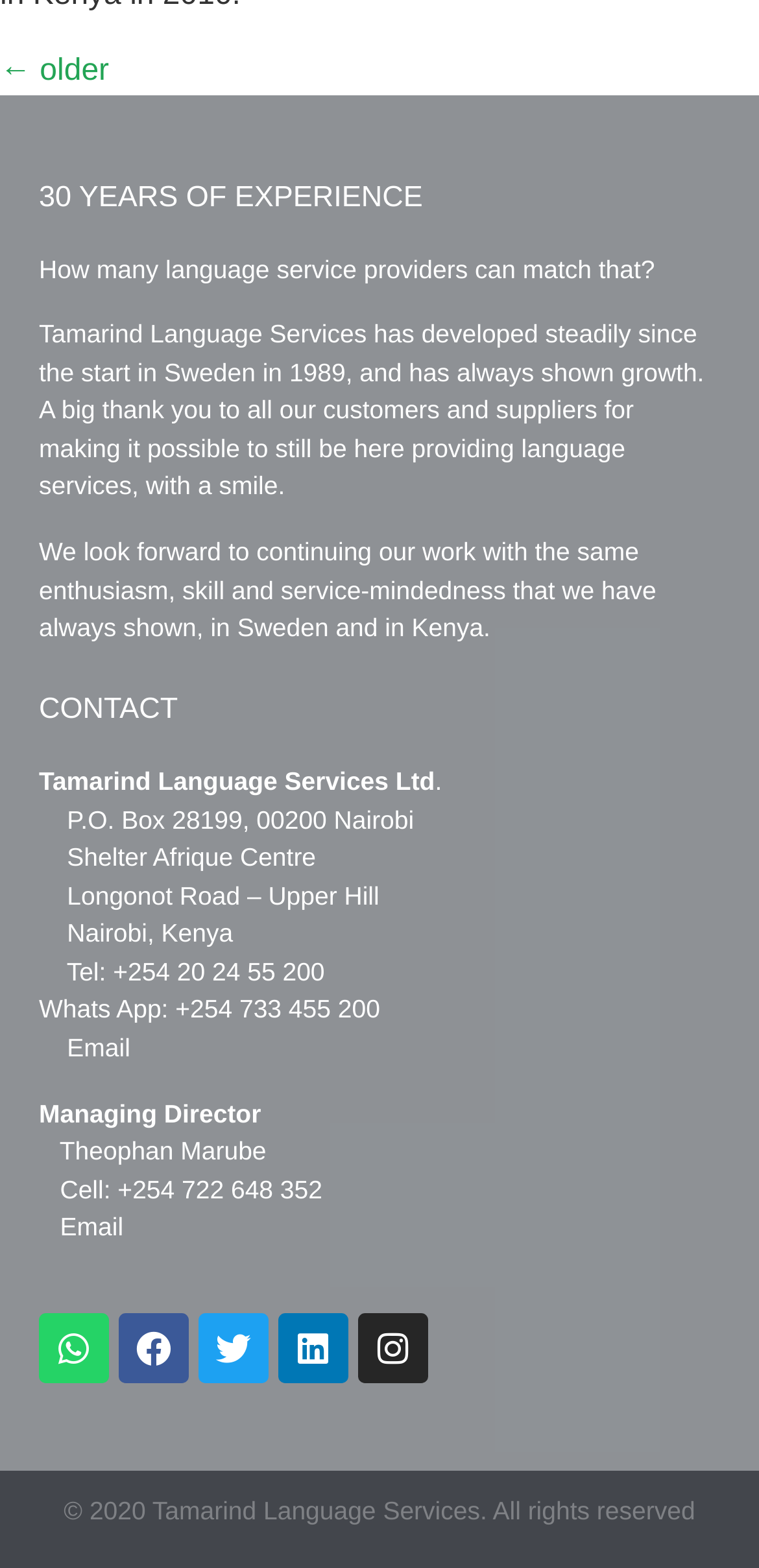Show the bounding box coordinates for the element that needs to be clicked to execute the following instruction: "Follow us on Facebook". Provide the coordinates in the form of four float numbers between 0 and 1, i.e., [left, top, right, bottom].

None